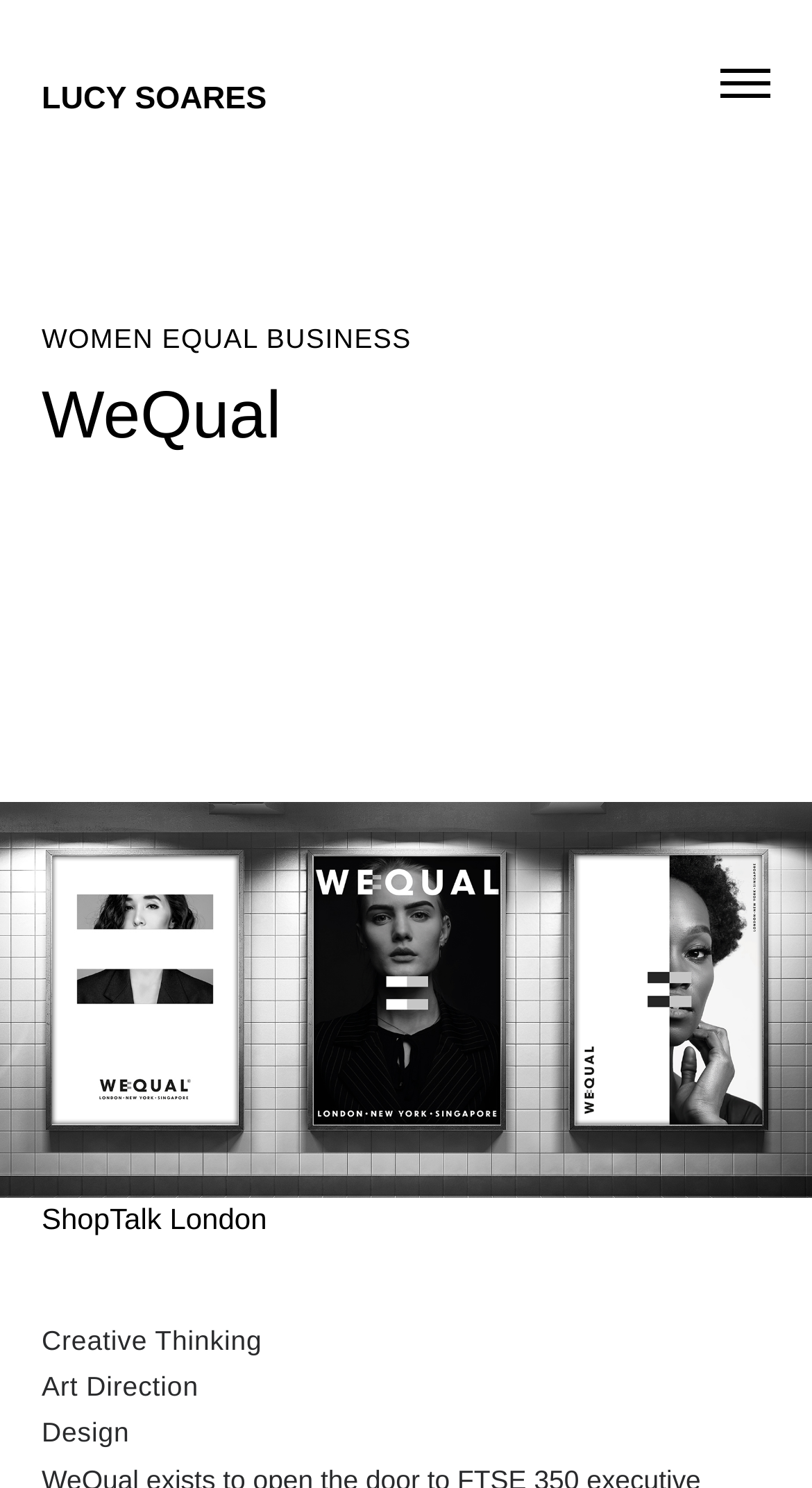Provide a short answer using a single word or phrase for the following question: 
What are the skills or services offered by Lucy Soares?

Creative Thinking, Art Direction, Design